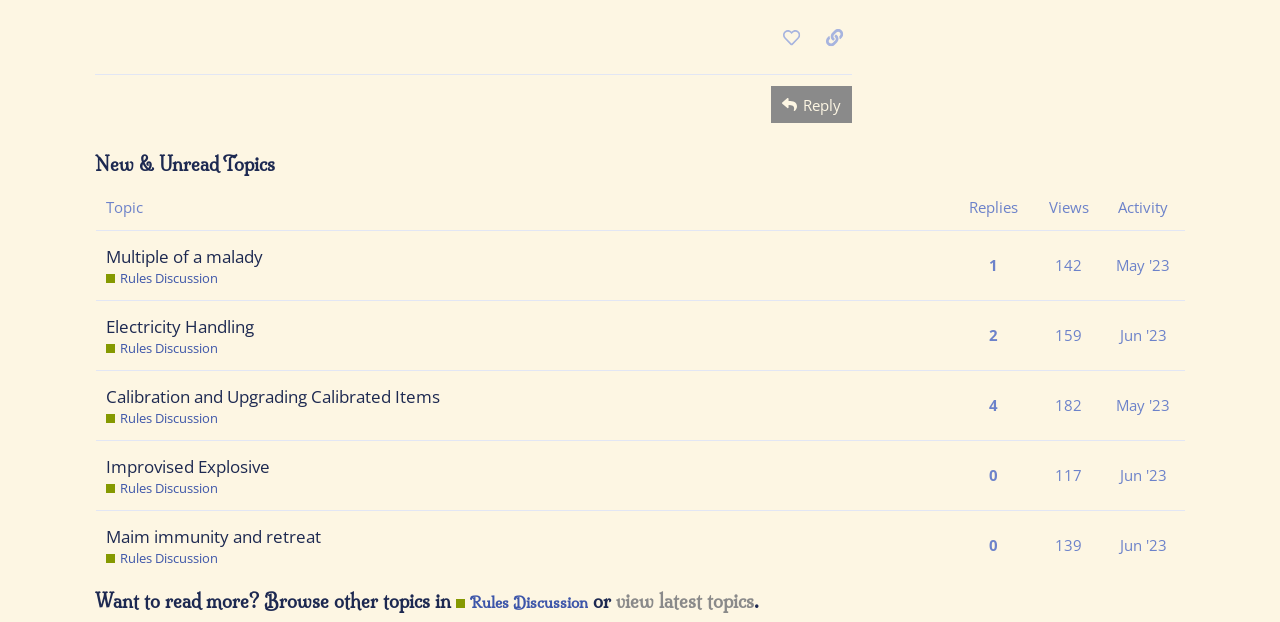Find and specify the bounding box coordinates that correspond to the clickable region for the instruction: "Search for something".

None